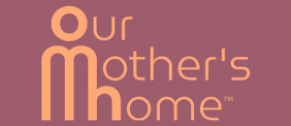What is emphasized in the stylized wordmark?
From the image, provide a succinct answer in one word or a short phrase.

Mother's